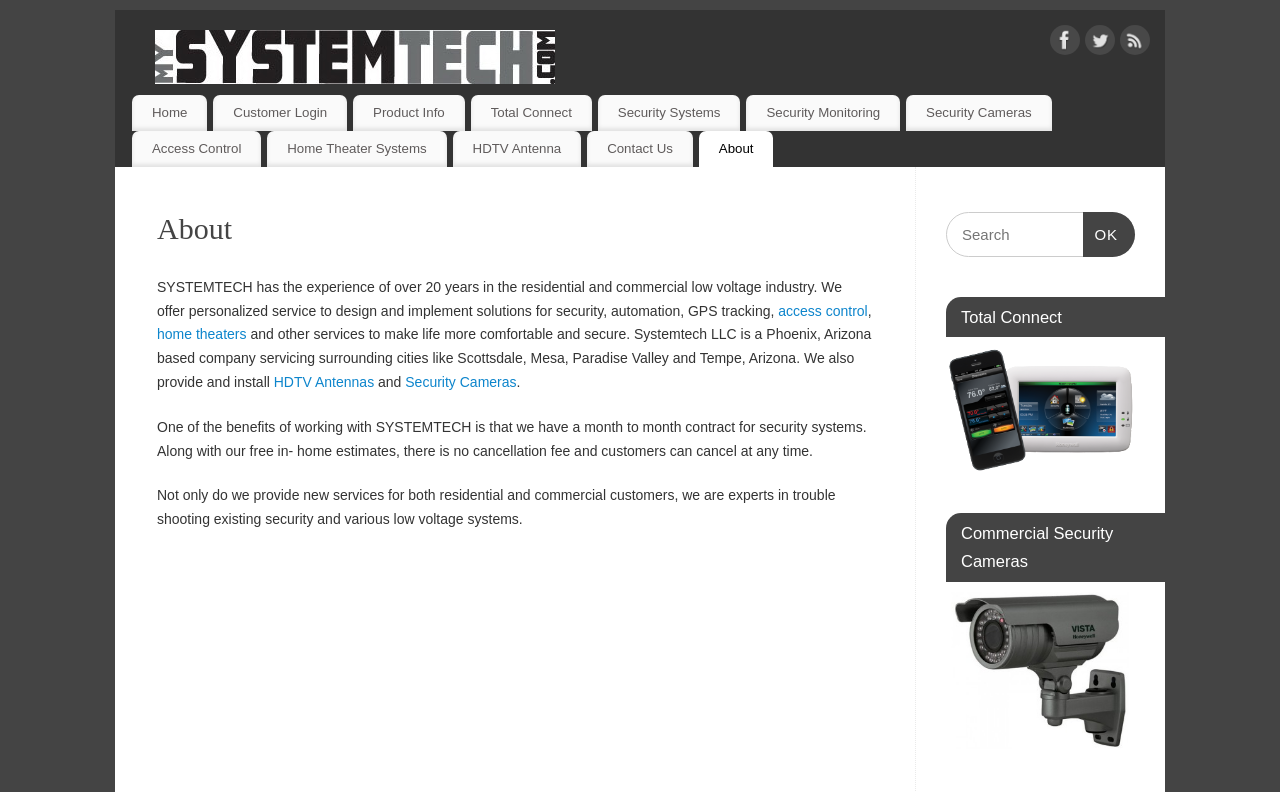What services does SYSTEMTECH offer?
Please give a detailed answer to the question using the information shown in the image.

Based on the webpage content, SYSTEMTECH offers personalized services to design and implement solutions for security, automation, GPS tracking, and other services to make life more comfortable and secure.